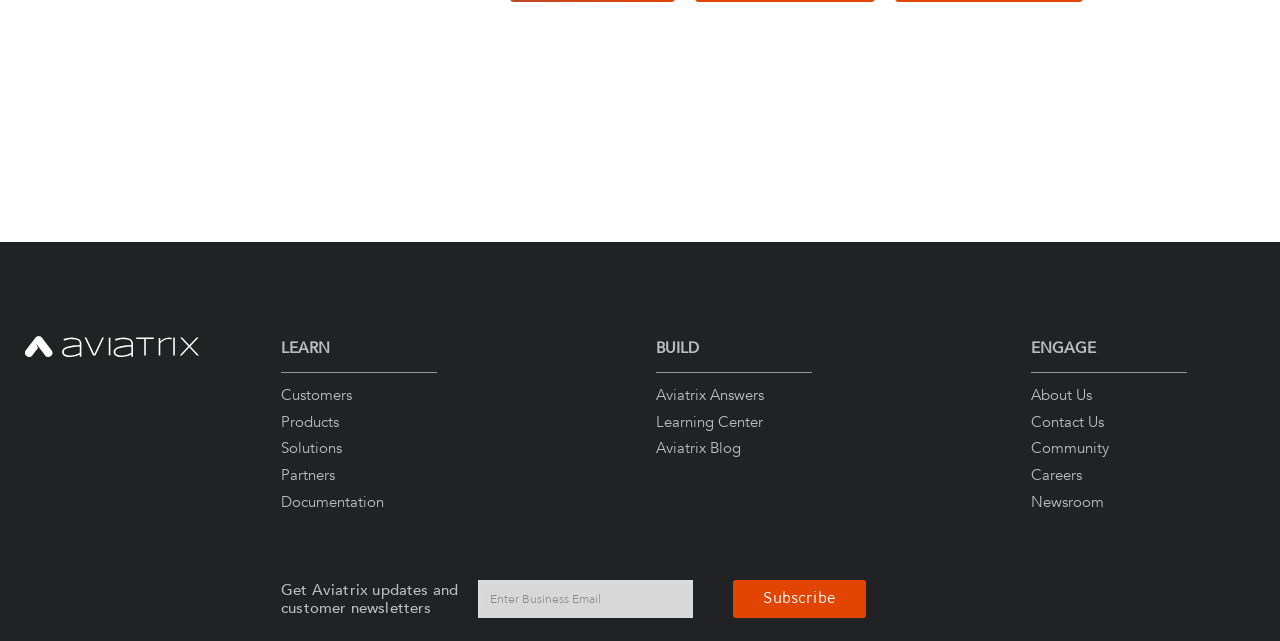Give a one-word or short phrase answer to the question: 
What is the logo of the website?

Aviatrix Logo